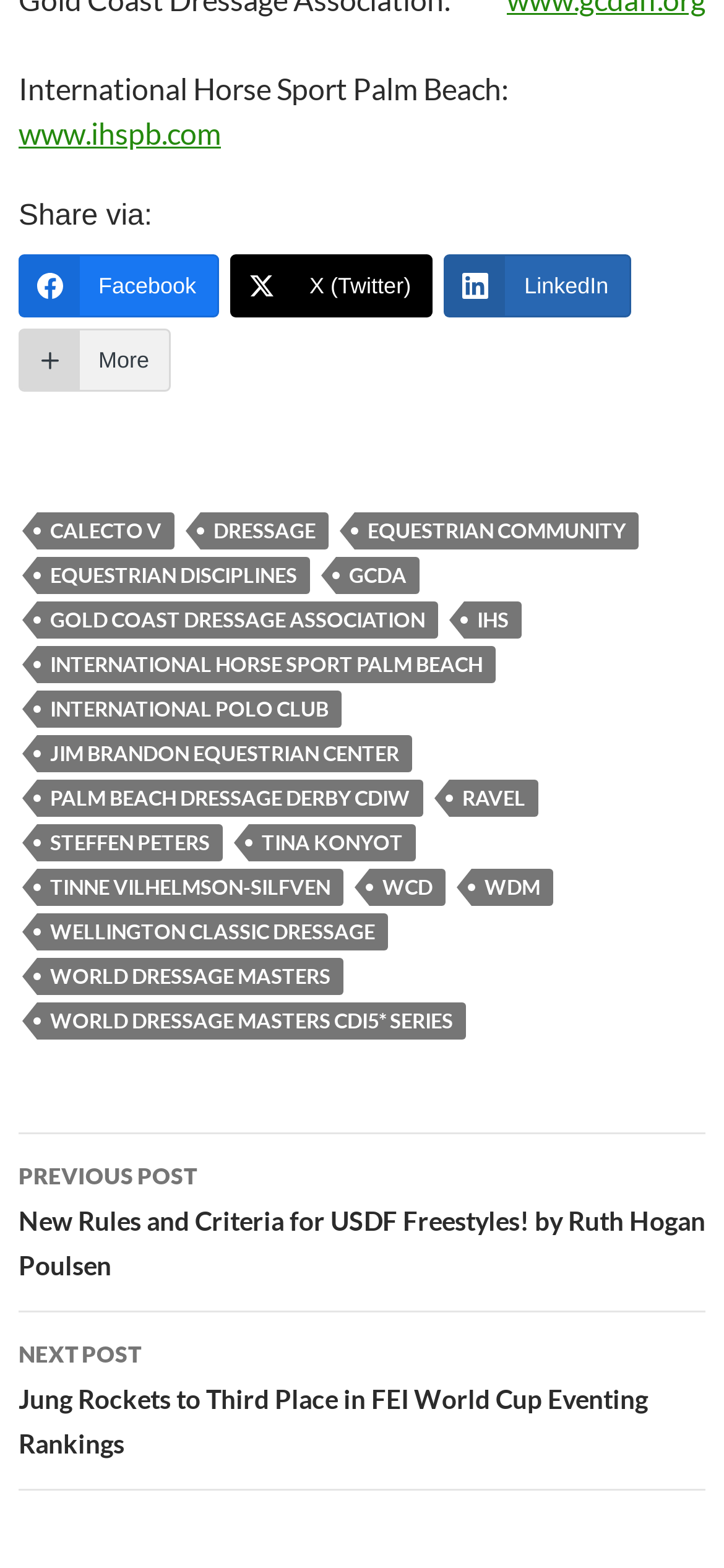Locate the bounding box of the UI element defined by this description: "World Dressage Masters CDI5* Series". The coordinates should be given as four float numbers between 0 and 1, formatted as [left, top, right, bottom].

[0.051, 0.639, 0.644, 0.663]